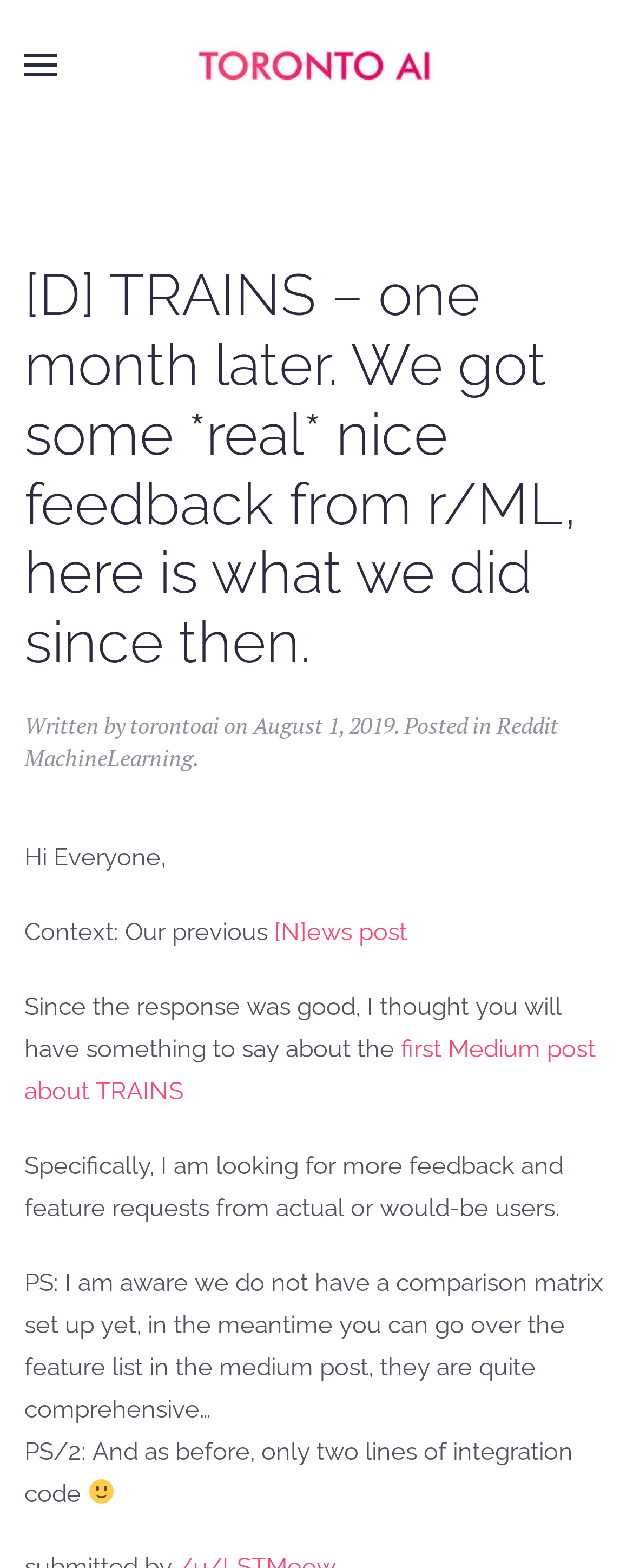Based on the visual content of the image, answer the question thoroughly: How many lines of integration code are required?

I found the answer by reading the article content, where the author mentions 'only two lines of integration code'.